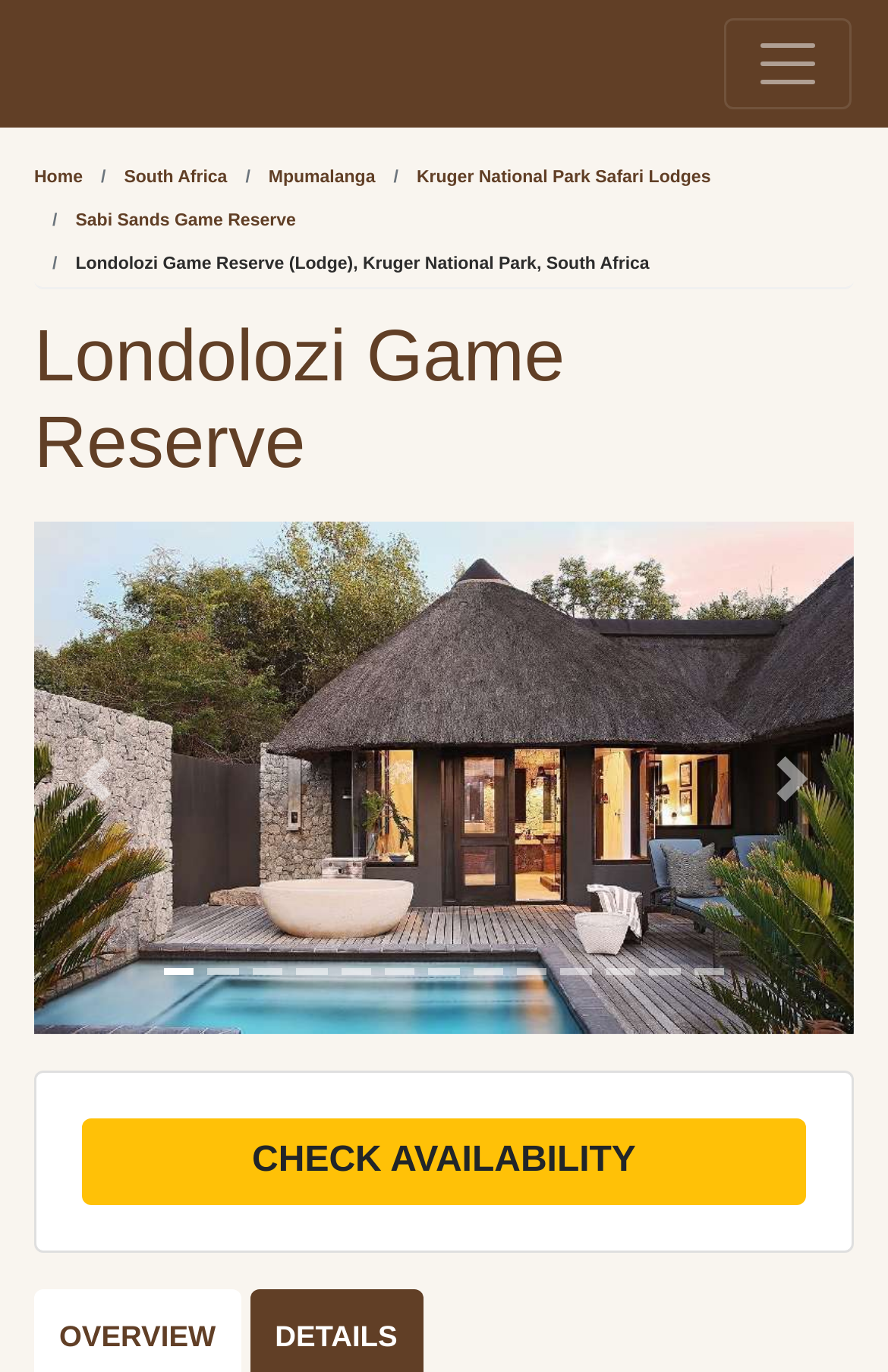Predict the bounding box coordinates for the UI element described as: "aria-label="Click here for menu options"". The coordinates should be four float numbers between 0 and 1, presented as [left, top, right, bottom].

[0.041, 0.022, 0.055, 0.071]